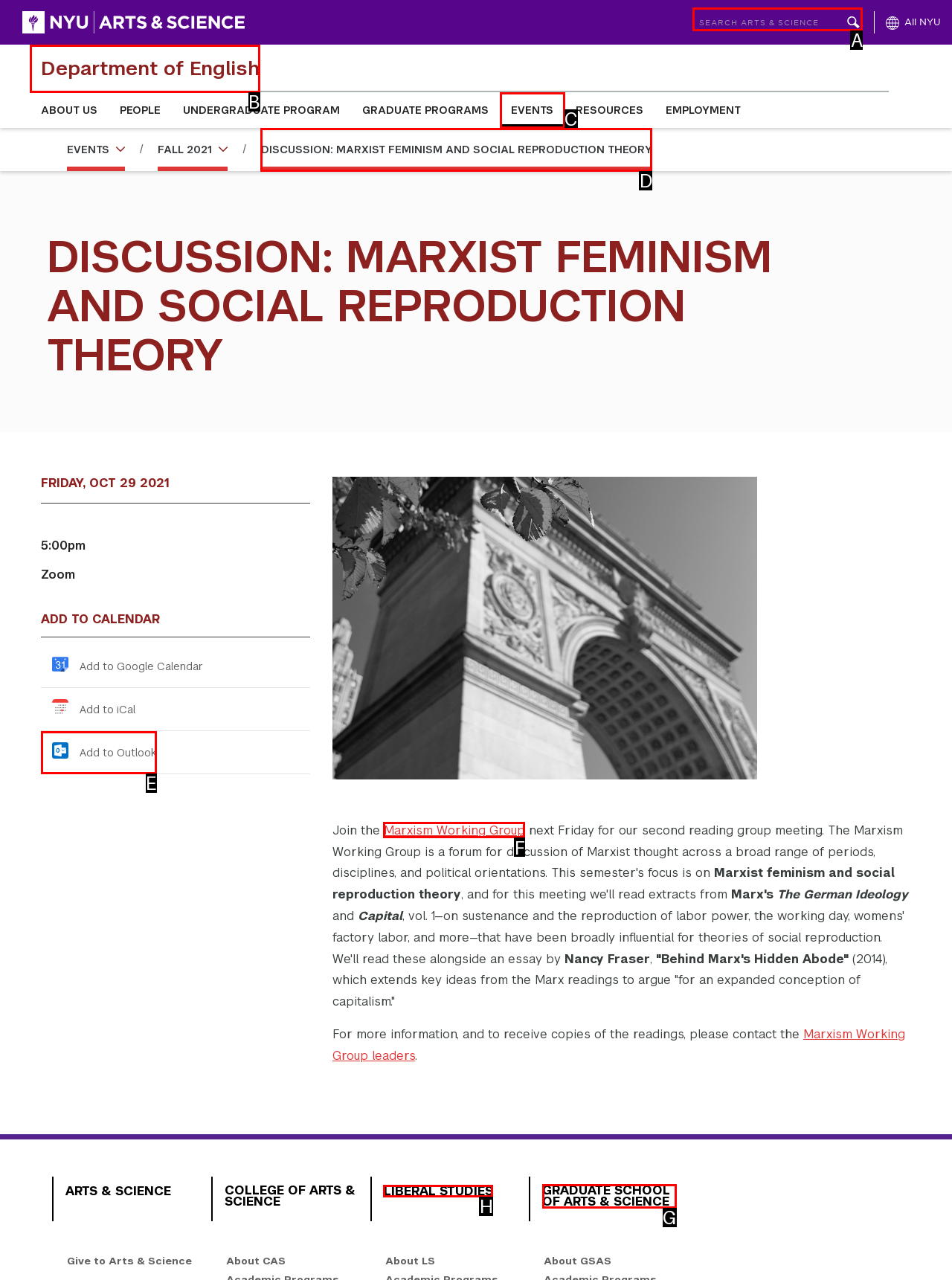Determine the letter of the element you should click to carry out the task: Search NYU
Answer with the letter from the given choices.

A